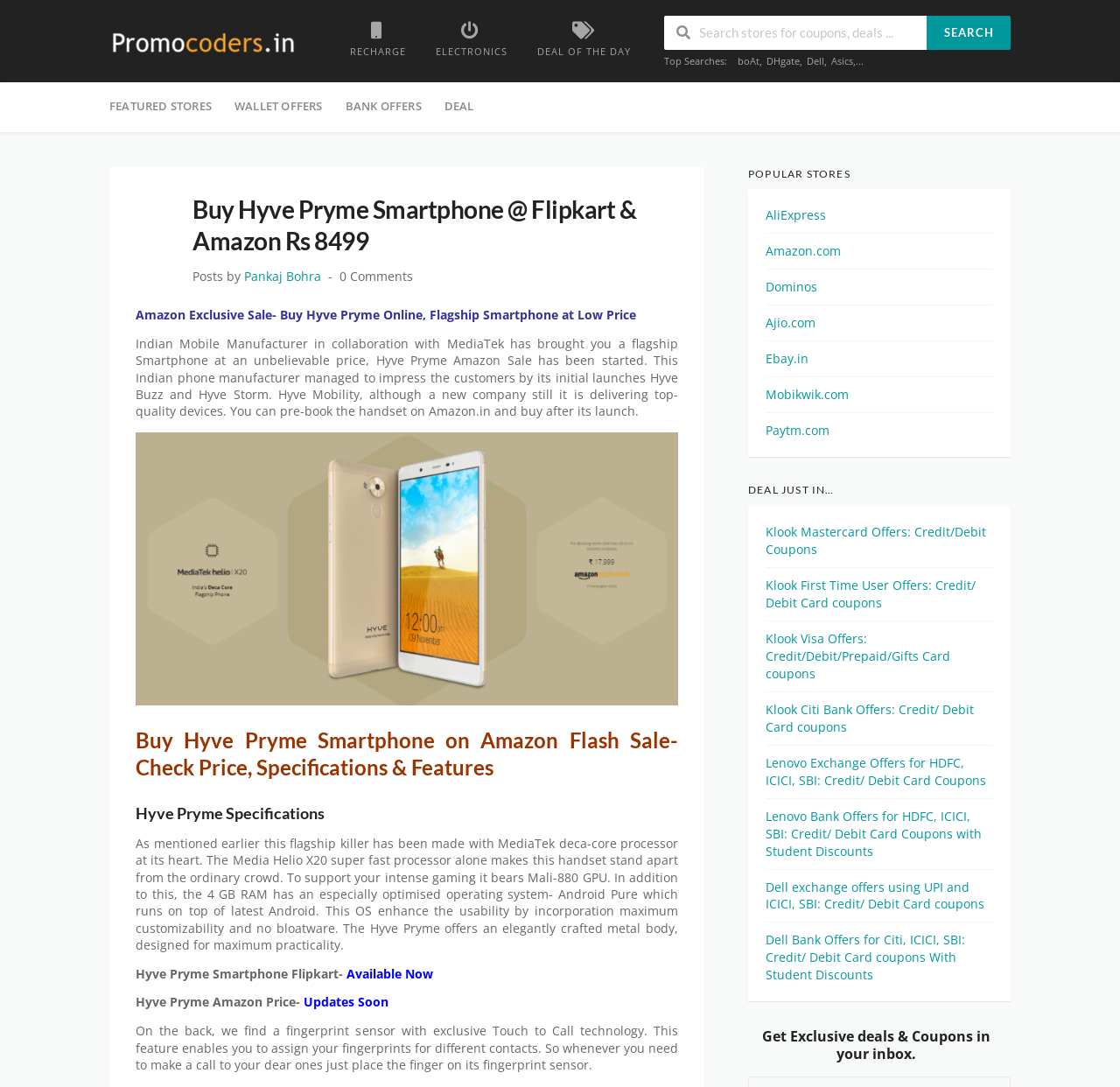What is the RAM capacity of Hyve Pryme Smartphone?
Please give a well-detailed answer to the question.

The RAM capacity of Hyve Pryme Smartphone is mentioned in the text 'In addition to this, the 4 GB RAM has an especially optimised operating system- Android Pure which runs on top of latest Android.' which specifies the RAM capacity as 4 GB.